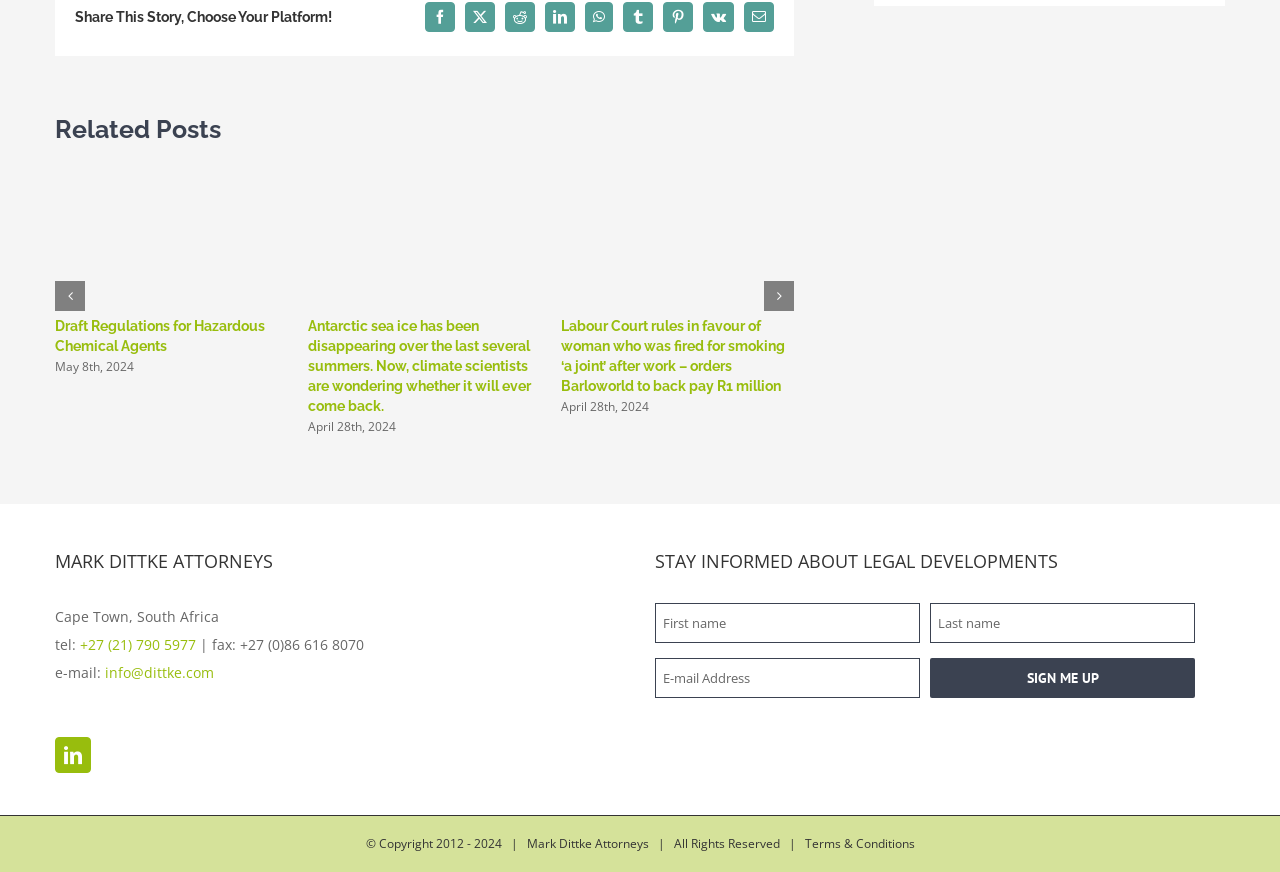With reference to the image, please provide a detailed answer to the following question: What is the purpose of the buttons with social media icons?

The buttons with social media icons, such as Facebook, LinkedIn, and WhatsApp, are placed at the top of the webpage, indicating that they are meant to be used to share the story or article on various social media platforms.